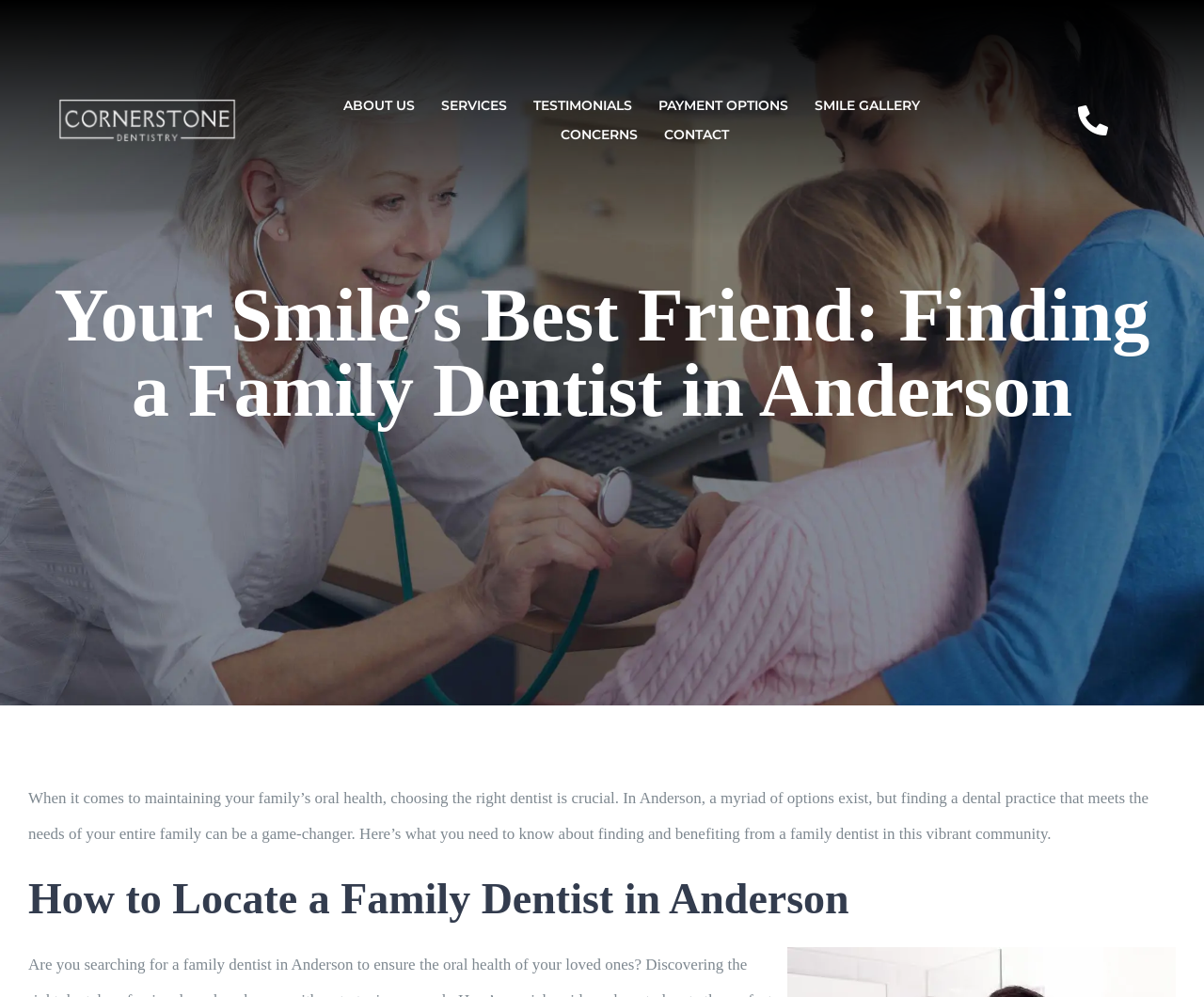What is the main purpose of this website?
Using the image, provide a concise answer in one word or a short phrase.

Find a family dentist